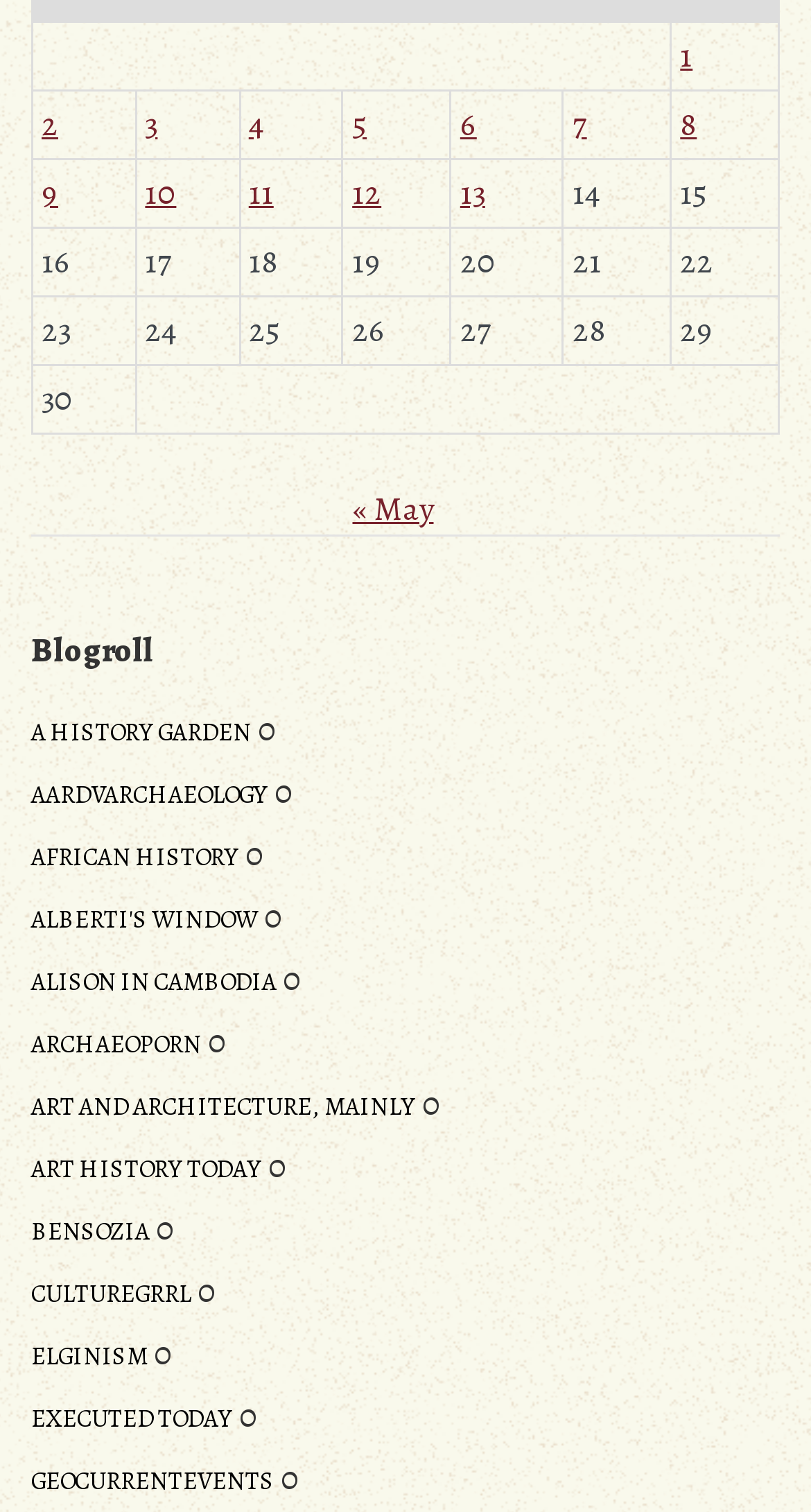Find and specify the bounding box coordinates that correspond to the clickable region for the instruction: "Click on 'EXECUTED TODAY'".

[0.038, 0.927, 0.287, 0.949]